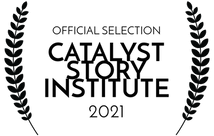What surrounds the central text in the emblem?
Refer to the image and answer the question using a single word or phrase.

Laurel wreaths